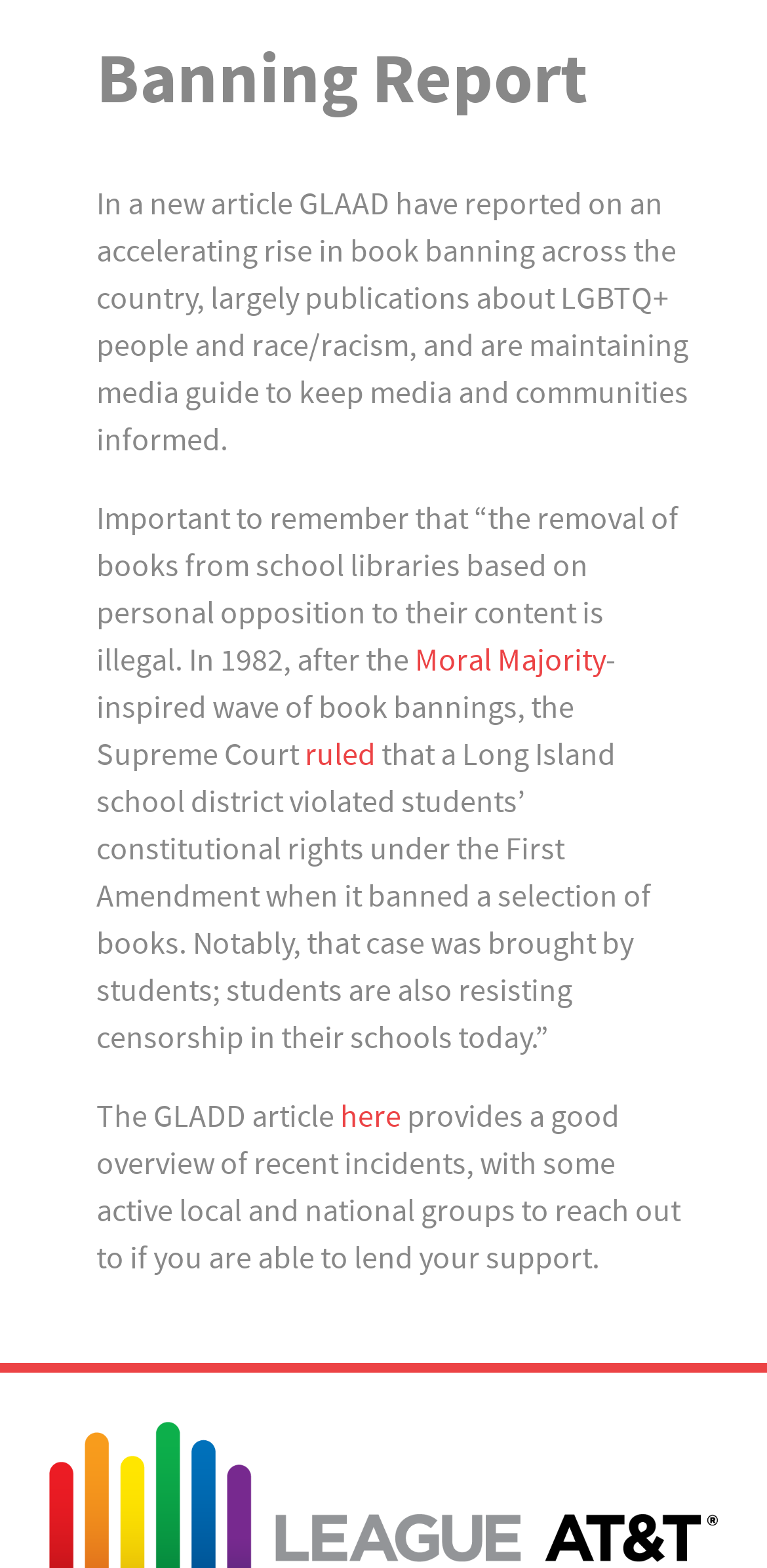Bounding box coordinates are specified in the format (top-left x, top-left y, bottom-right x, bottom-right y). All values are floating point numbers bounded between 0 and 1. Please provide the bounding box coordinate of the region this sentence describes: alt="LEAGUE at AT&T"

[0.064, 0.968, 0.936, 0.991]